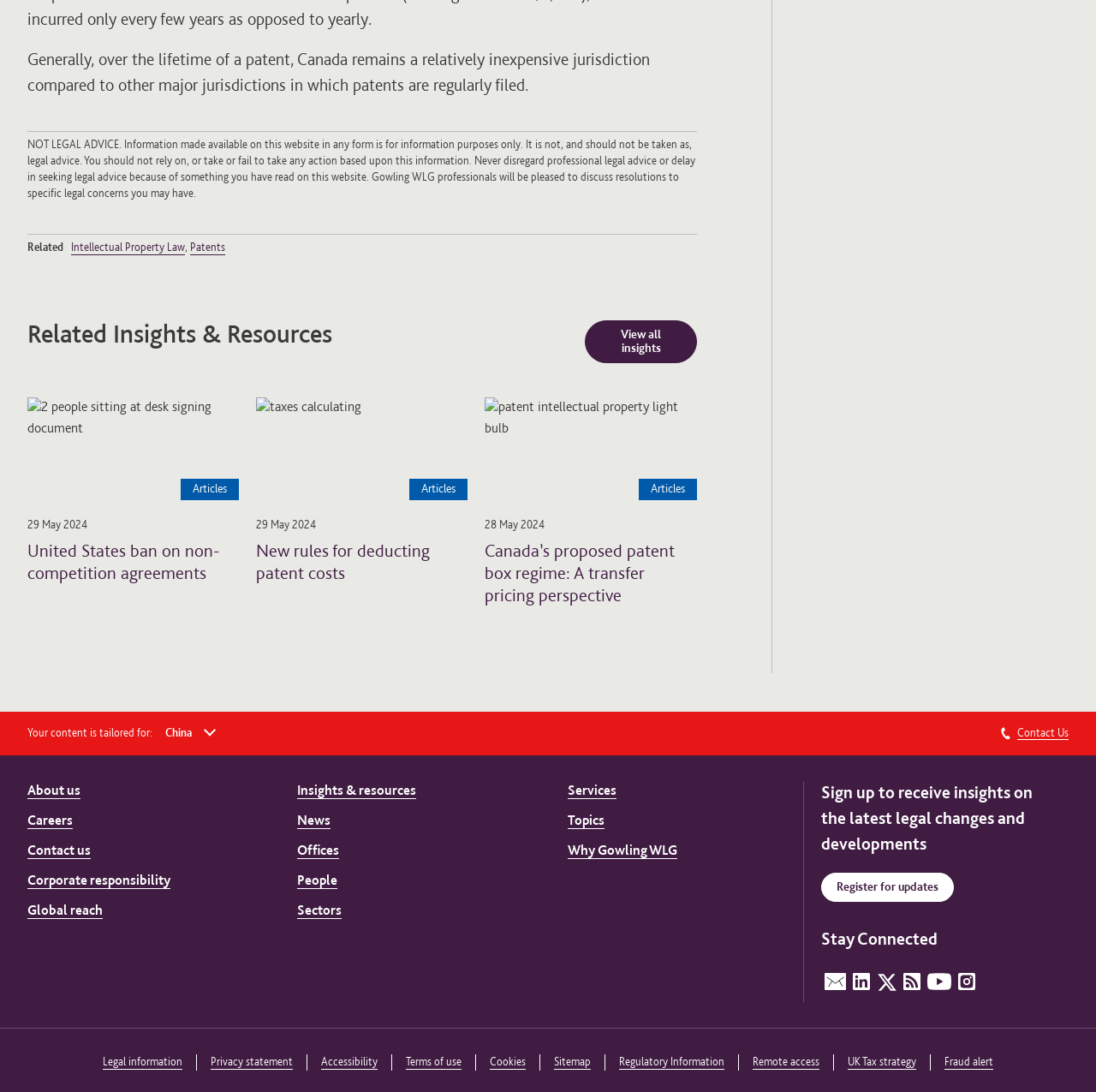Find the bounding box of the element with the following description: "View Gowling WLG on X". The coordinates must be four float numbers between 0 and 1, formatted as [left, top, right, bottom].

[0.8, 0.872, 0.818, 0.888]